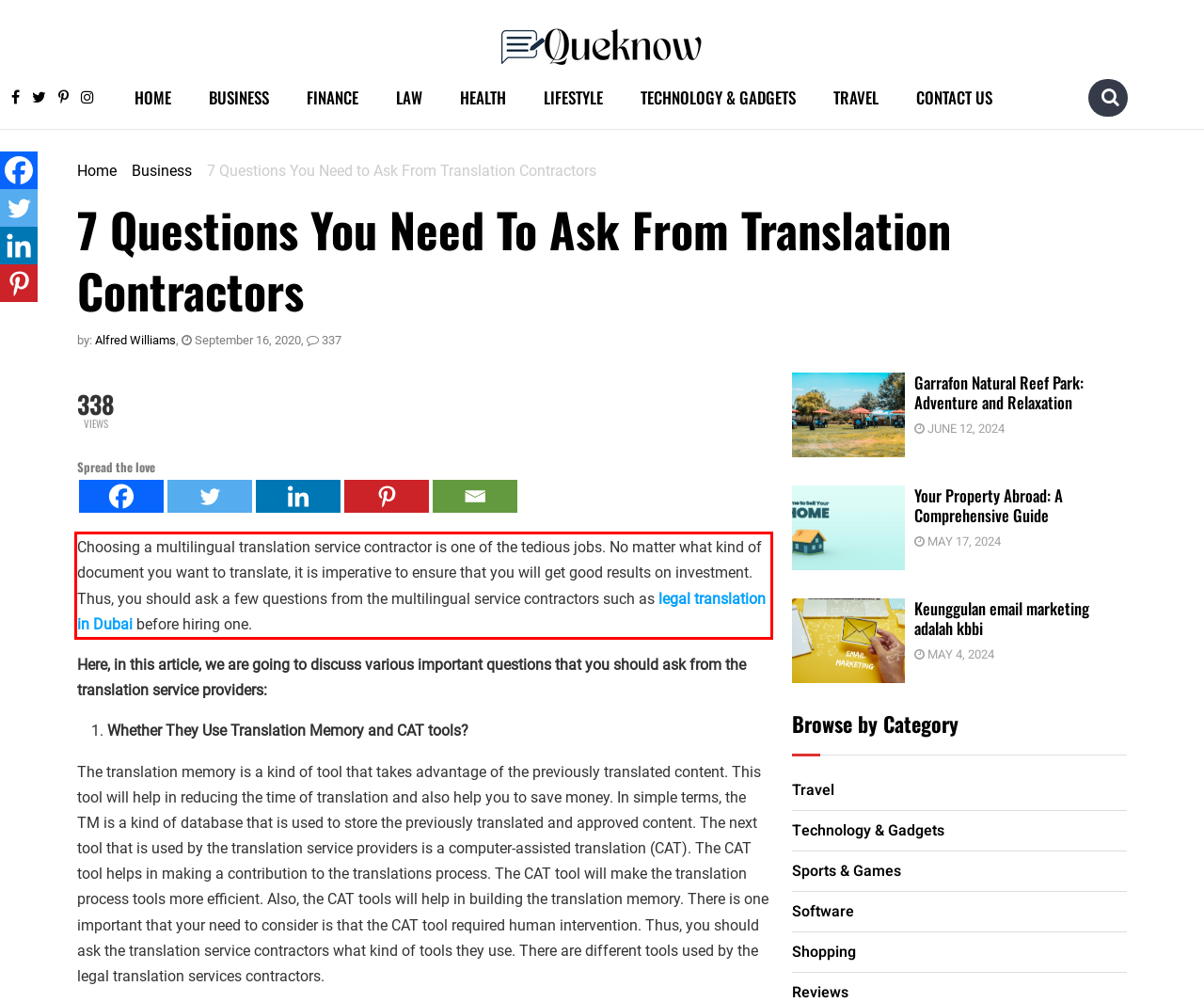Please analyze the screenshot of a webpage and extract the text content within the red bounding box using OCR.

Choosing a multilingual translation service contractor is one of the tedious jobs. No matter what kind of document you want to translate, it is imperative to ensure that you will get good results on investment. Thus, you should ask a few questions from the multilingual service contractors such as legal translation in Dubai before hiring one.